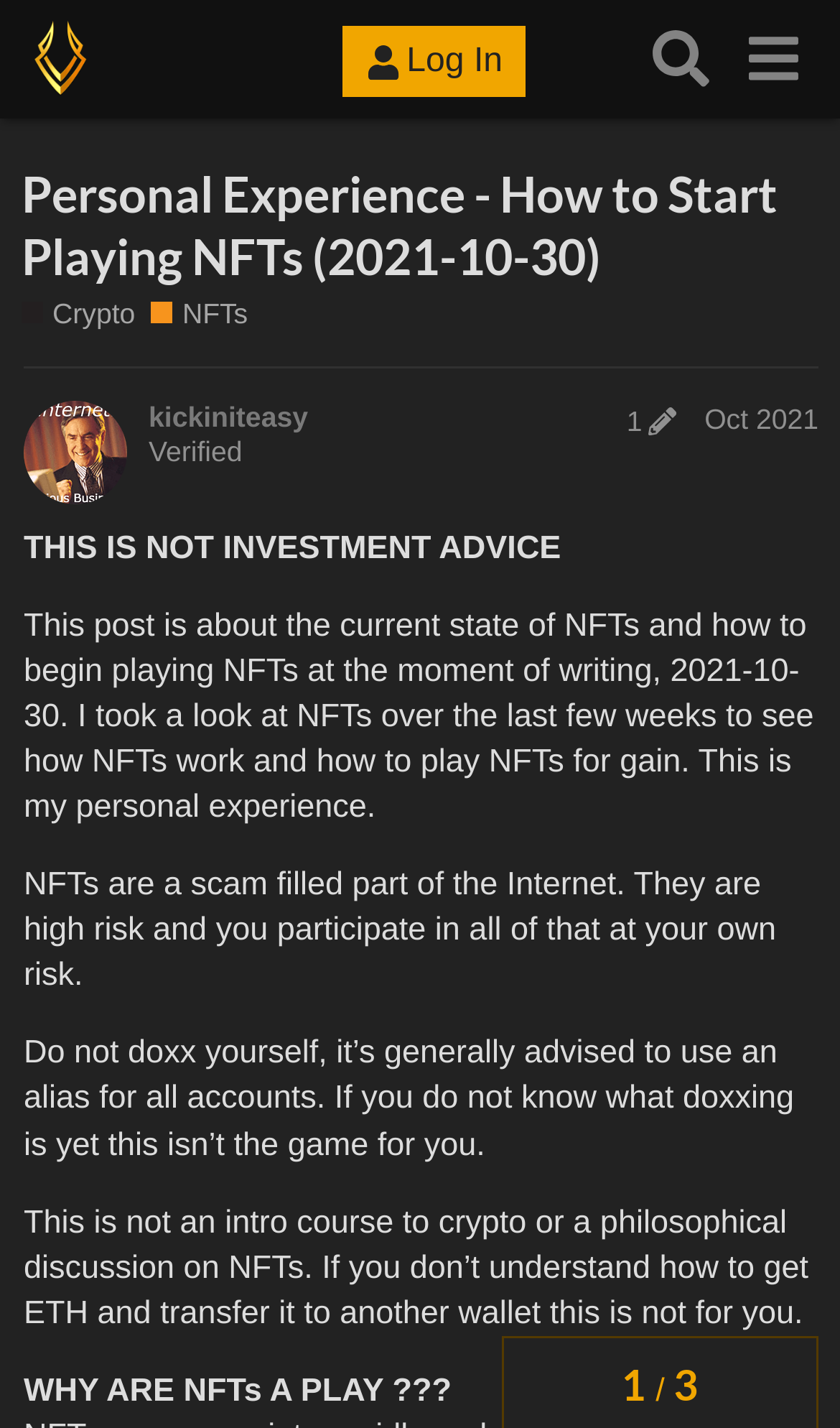Pinpoint the bounding box coordinates of the element that must be clicked to accomplish the following instruction: "Click the 'Log In' button". The coordinates should be in the format of four float numbers between 0 and 1, i.e., [left, top, right, bottom].

[0.407, 0.019, 0.627, 0.069]